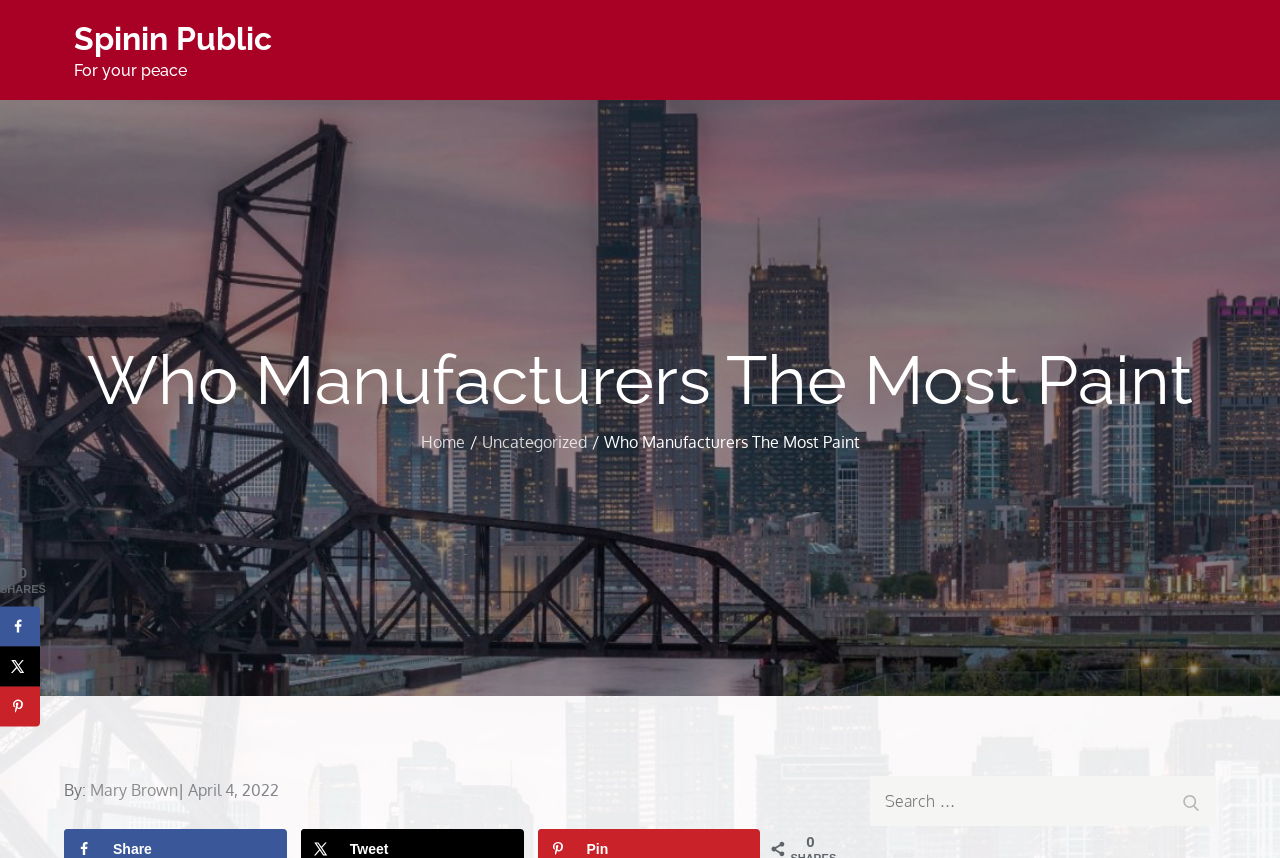Utilize the information from the image to answer the question in detail:
What social media platforms can you share this article on?

The social sharing sidebar on the left side of the webpage has options to share the article on Facebook and X, as indicated by the links 'Share on Facebook' and 'Share on X'.